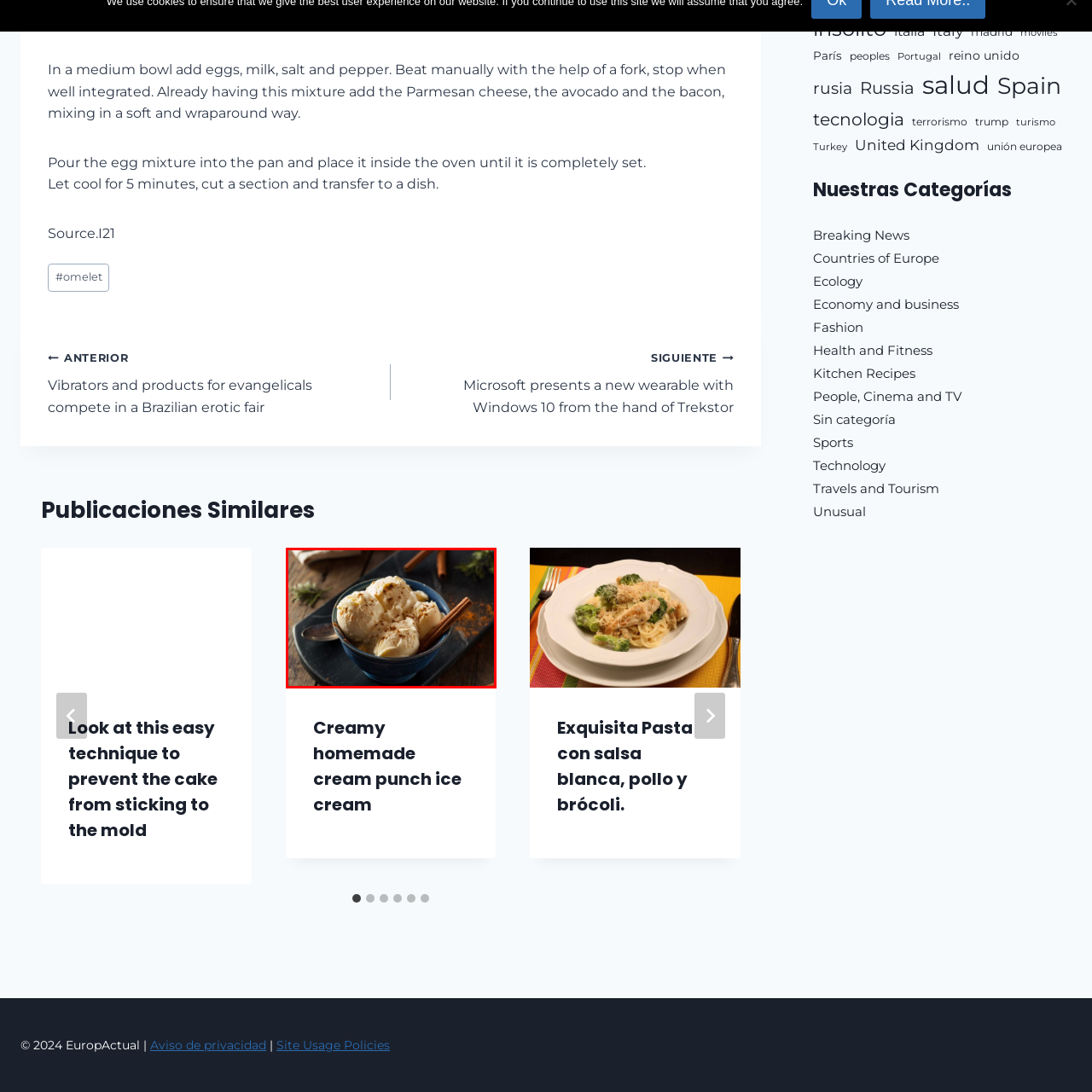What spice is sprinkled on the ice cream?
Focus on the area within the red boundary in the image and answer the question with one word or a short phrase.

Cinnamon